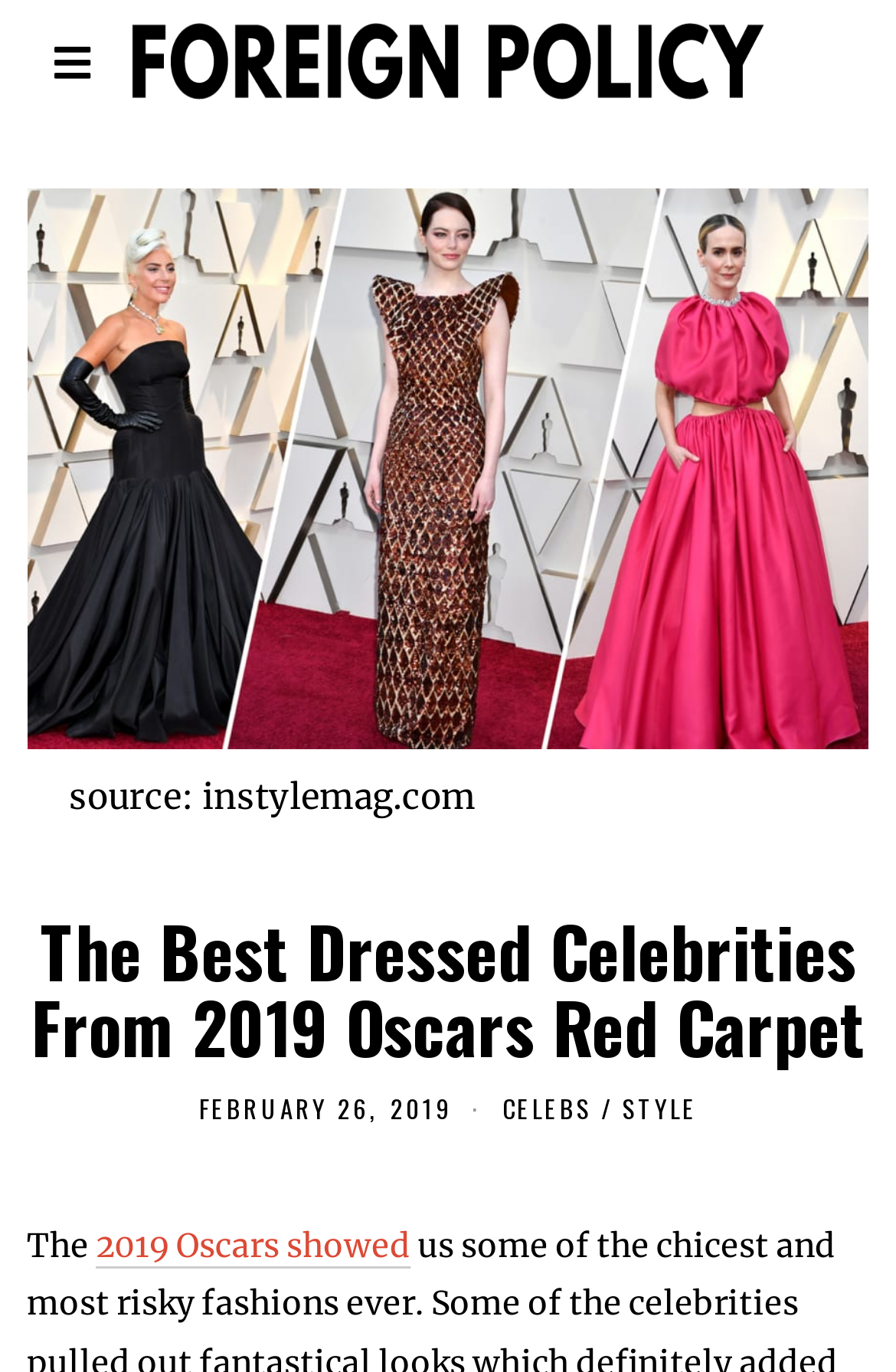What is the main title displayed on this webpage?

The Best Dressed Celebrities From 2019 Oscars Red Carpet